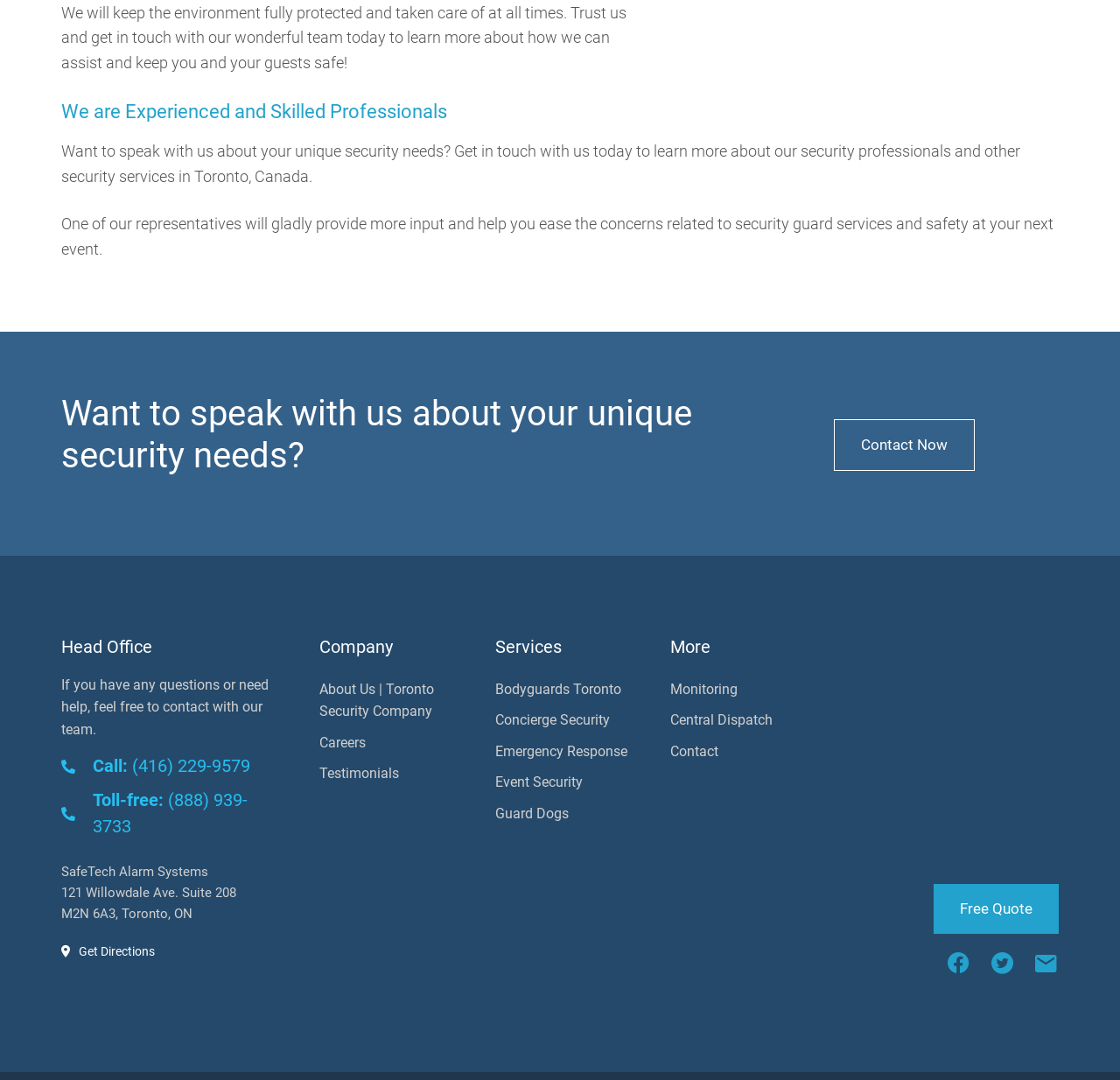For the following element description, predict the bounding box coordinates in the format (top-left x, top-left y, bottom-right x, bottom-right y). All values should be floating point numbers between 0 and 1. Description: (888) 939-3733

[0.083, 0.731, 0.221, 0.774]